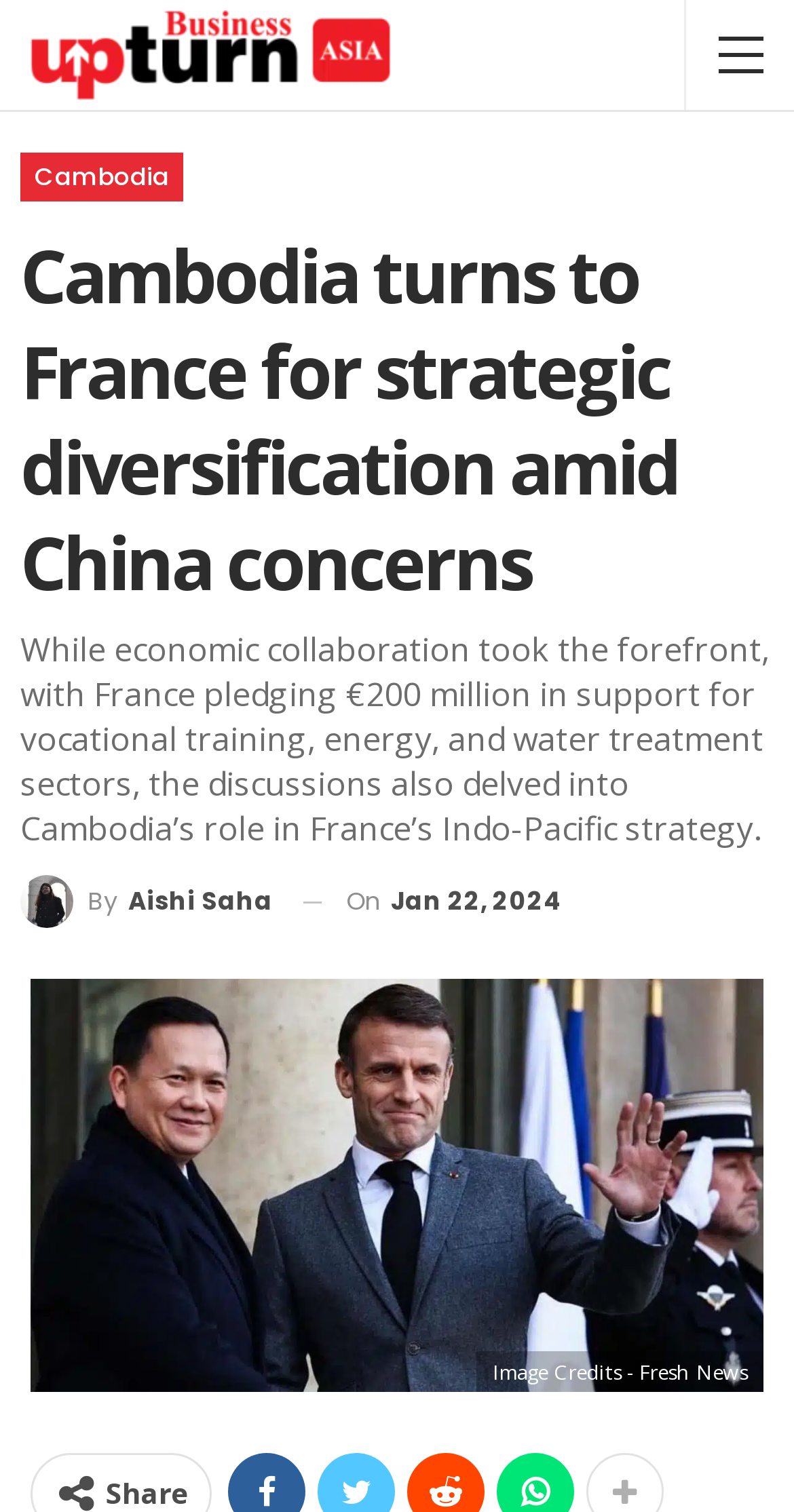Who is the author of the article?
Kindly answer the question with as much detail as you can.

The author of the article can be found by looking at the link element with the text 'By Aishi Saha' which is located below the main heading of the webpage.